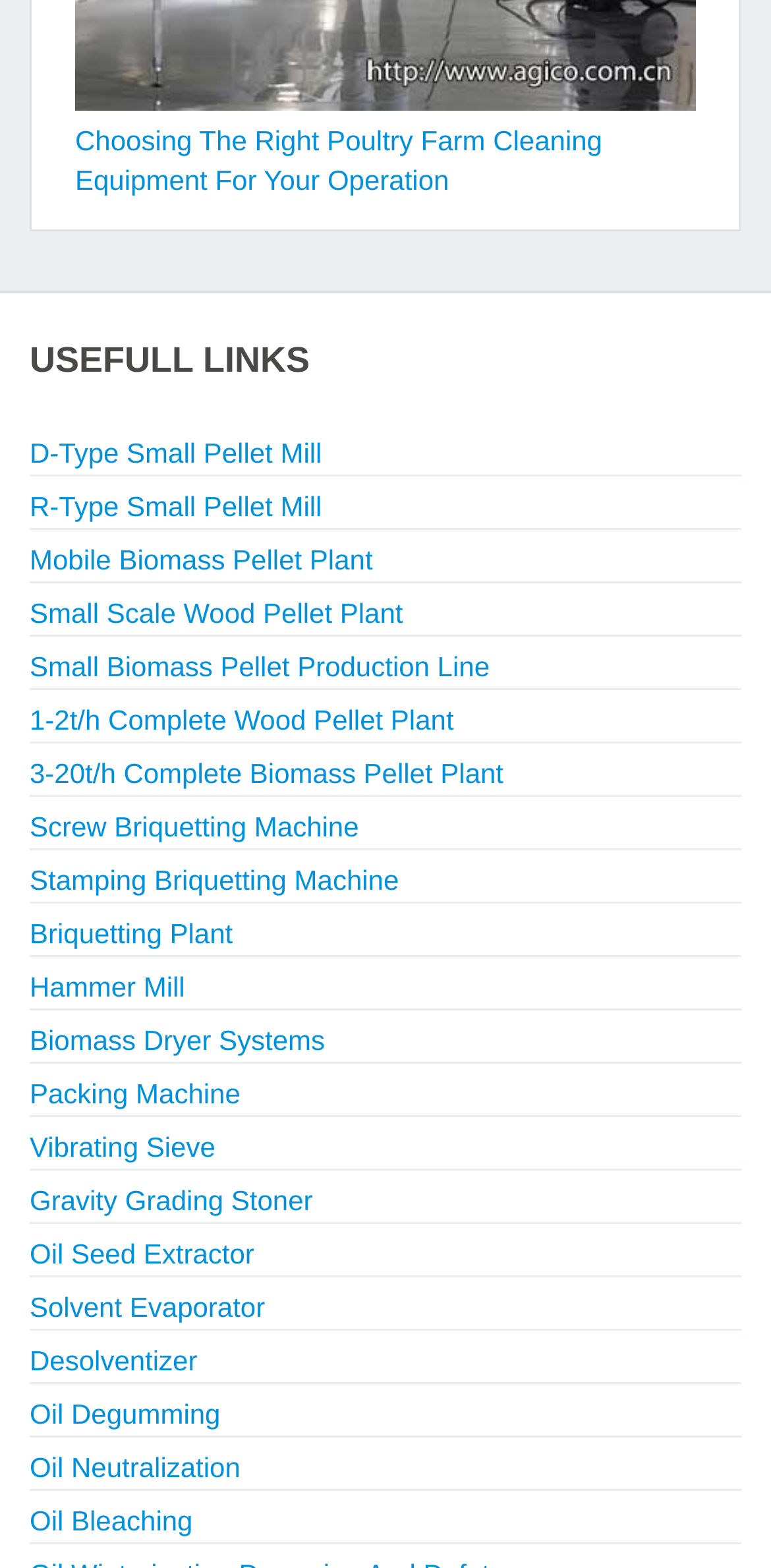Use a single word or phrase to answer the question: Is there a search bar on this webpage?

No